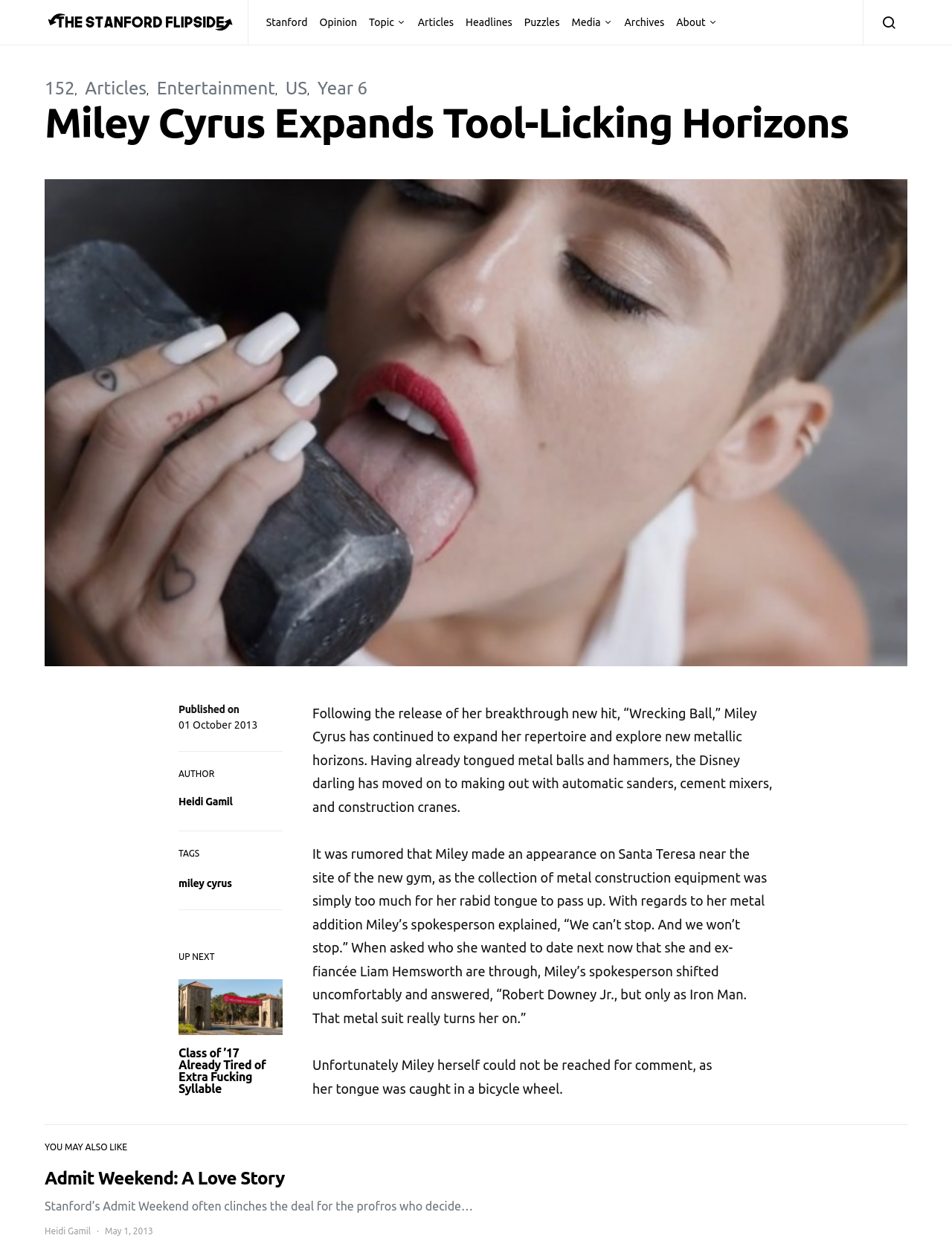Using the information in the image, could you please answer the following question in detail:
What is the name of the website?

The name of the website can be determined by looking at the top-left corner of the webpage, where it says 'The Stanford Flipside' in a link format.